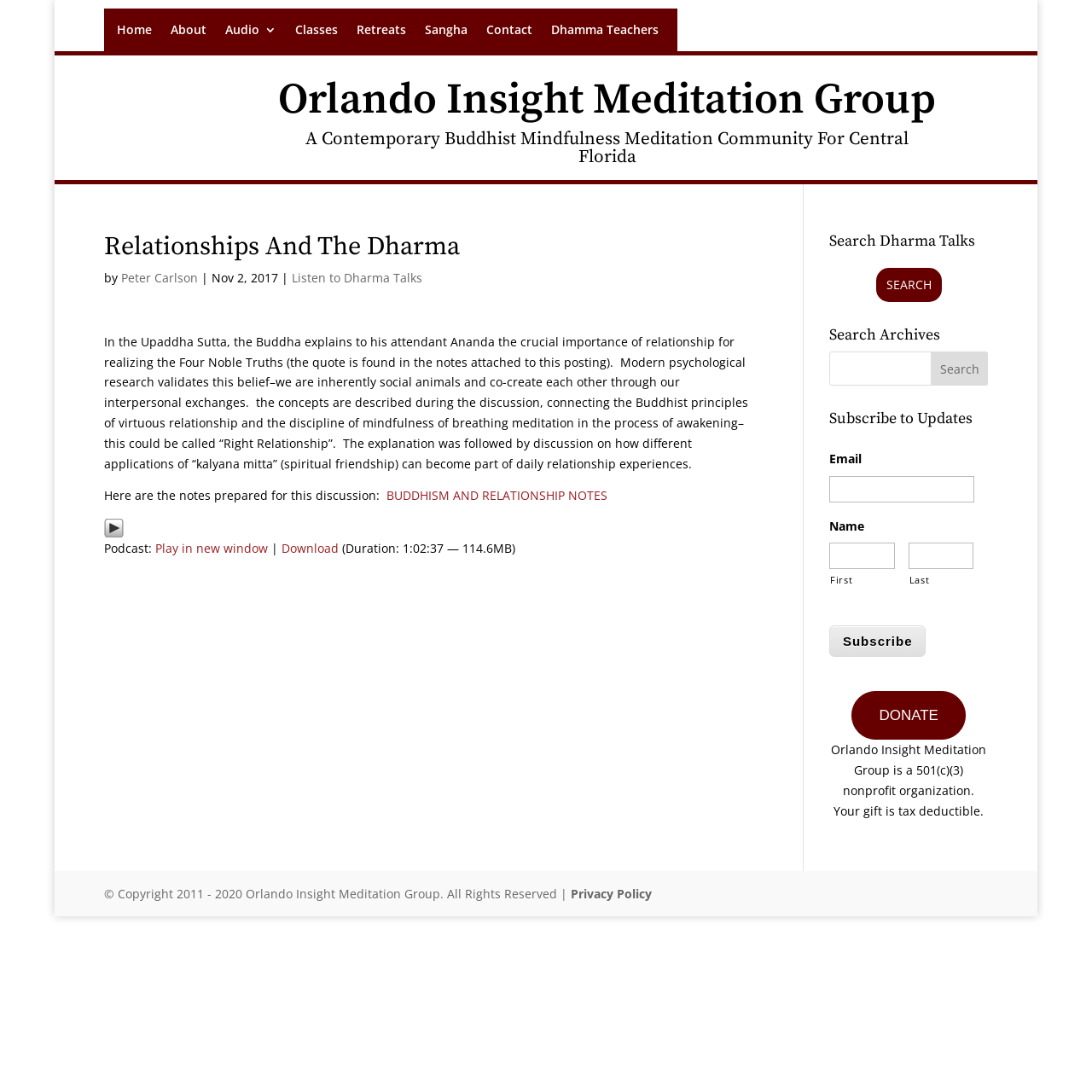Please examine the image and provide a detailed answer to the question: What is the name of the meditation group?

I found the answer by looking at the heading 'Orlando Insight Meditation Group' which is located at the top of the webpage, indicating that it is the name of the meditation group.